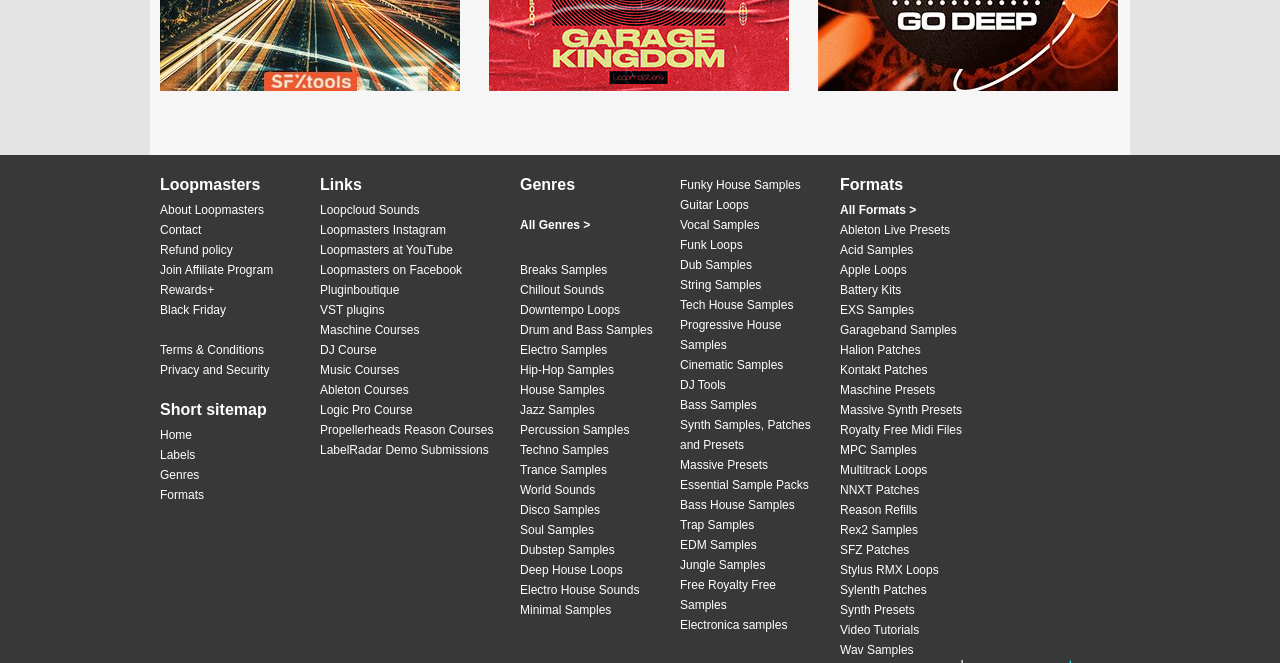Using details from the image, please answer the following question comprehensively:
What formats are available for download on the website?

The website has a section dedicated to formats, which lists various formats such as Ableton Live Presets, Acid Samples, Apple Loops, Battery Kits, EXS Samples, Garageband Samples, Halion Patches, and Kontakt Patches.